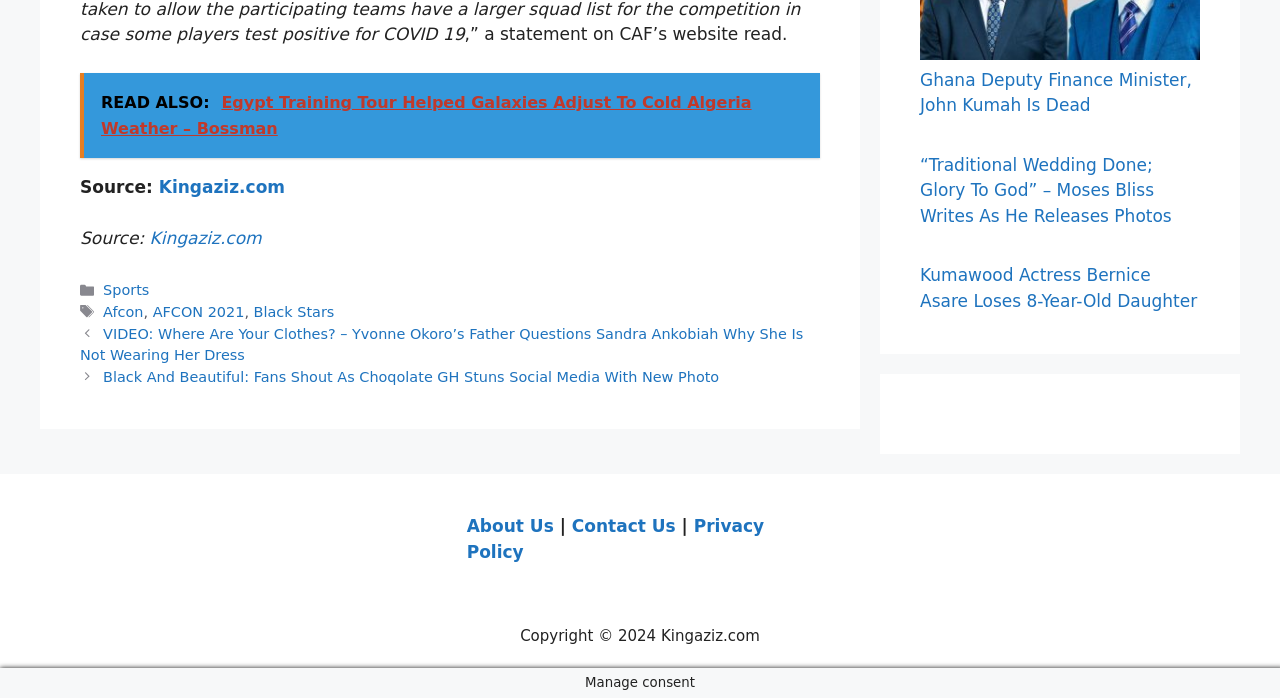What is the title of the post on the right side of the webpage?
Can you provide a detailed and comprehensive answer to the question?

The title of the post can be determined by looking at the right side of the webpage, where it lists several links to posts. The first link is to a post titled 'Ghana Deputy Finance Minister, John Kumah Is Dead'.